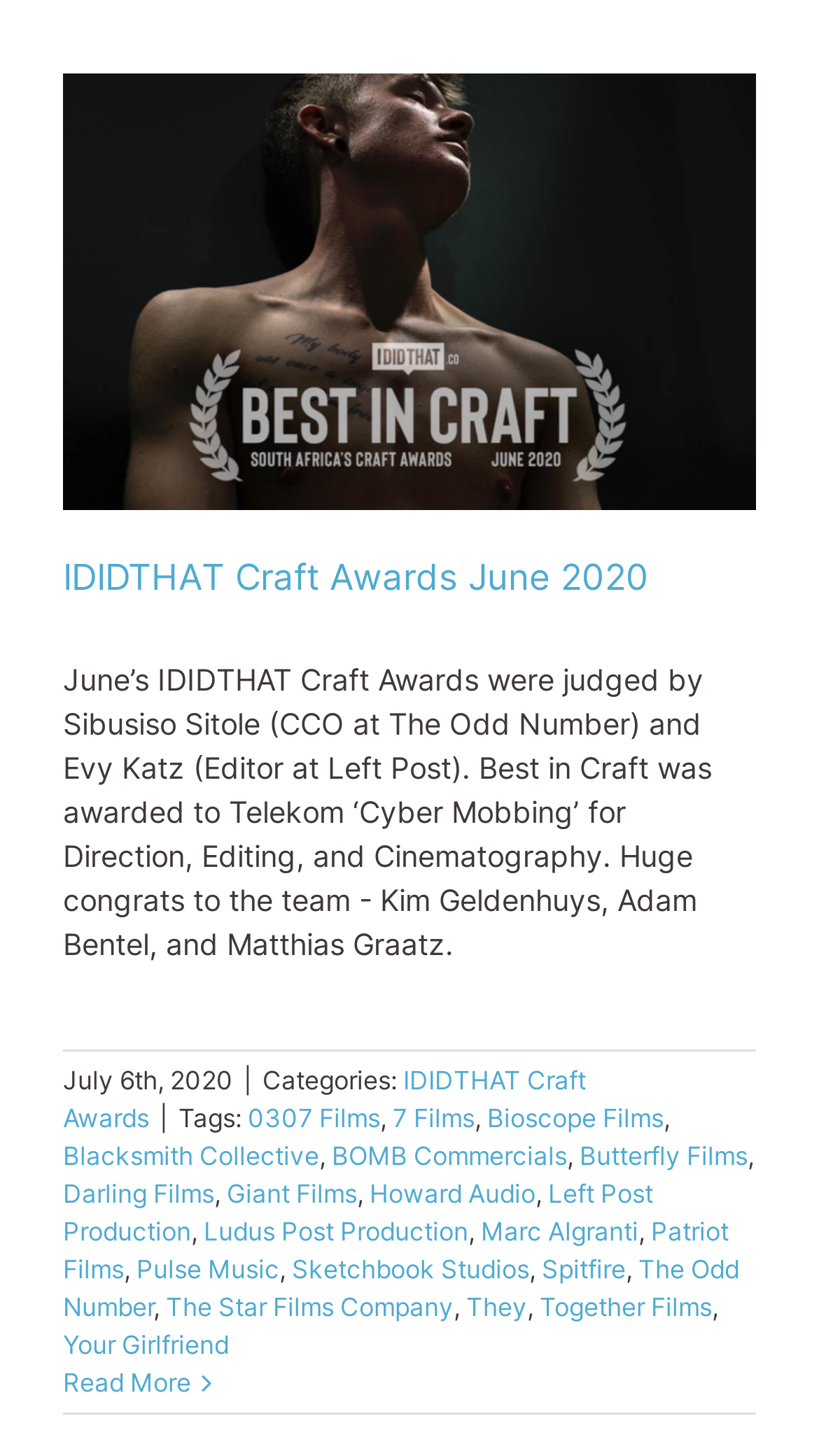What was the Best in Craft award given to?
Your answer should be a single word or phrase derived from the screenshot.

Telekom ‘Cyber Mobbing’